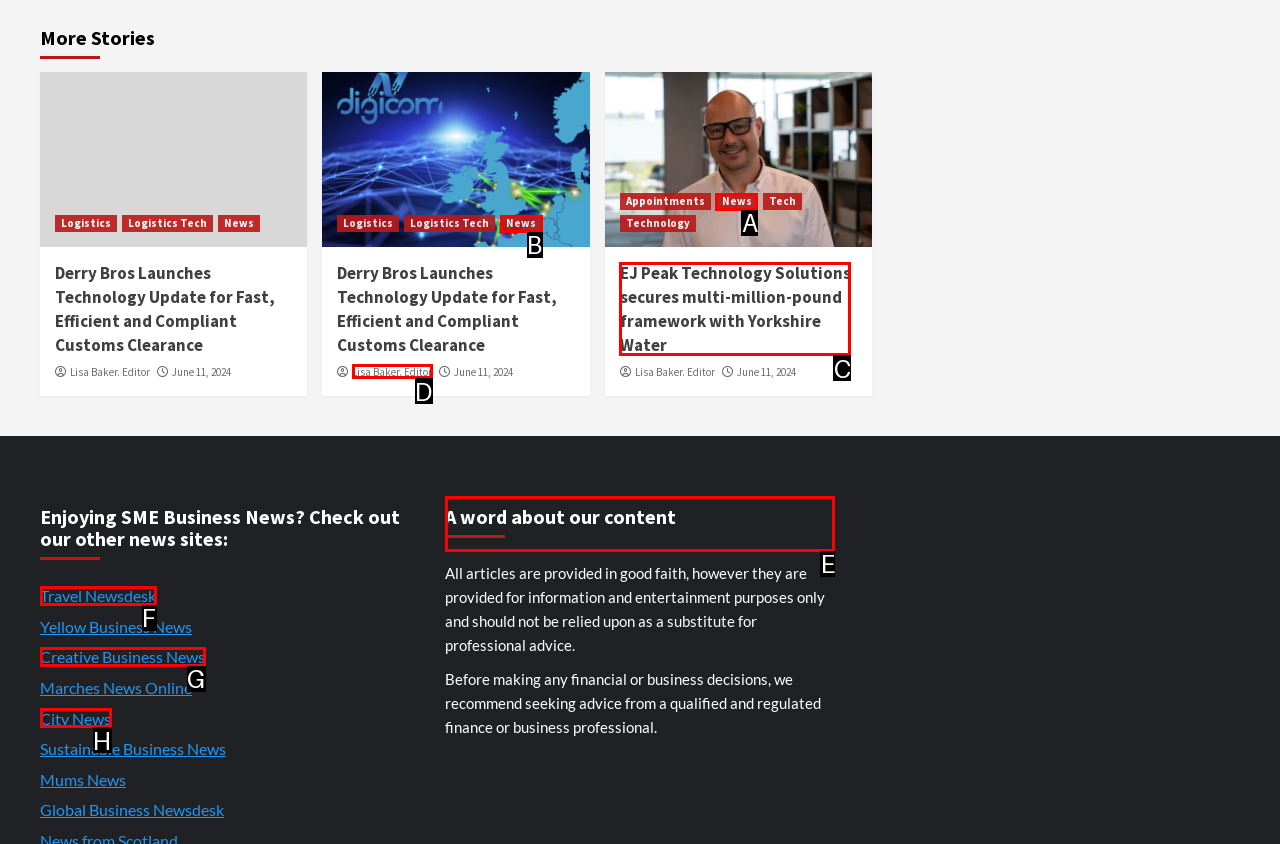Select the appropriate HTML element that needs to be clicked to finish the task: Check 'A word about our content' section
Reply with the letter of the chosen option.

E